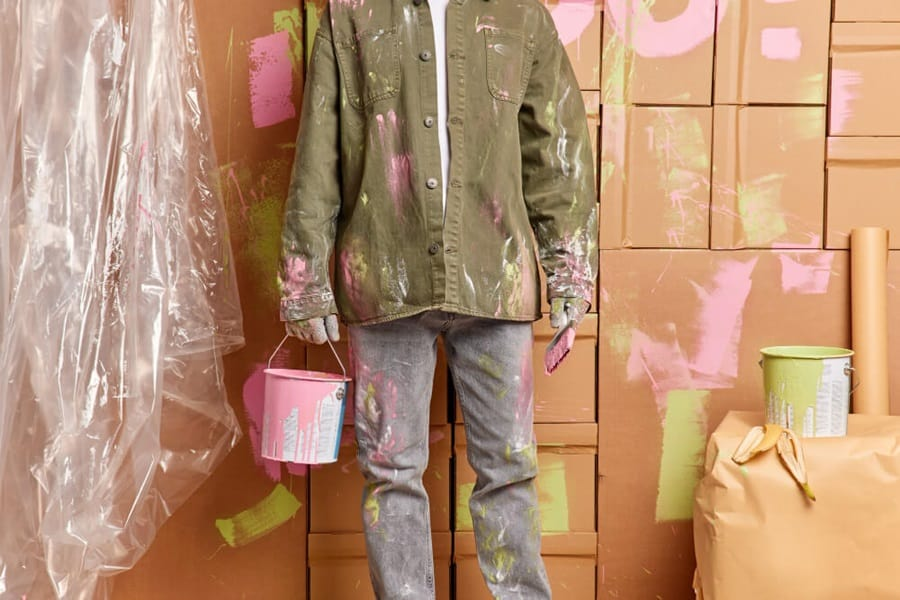Use a single word or phrase to answer the question:
What is the mannequin holding?

A small pink paint bucket